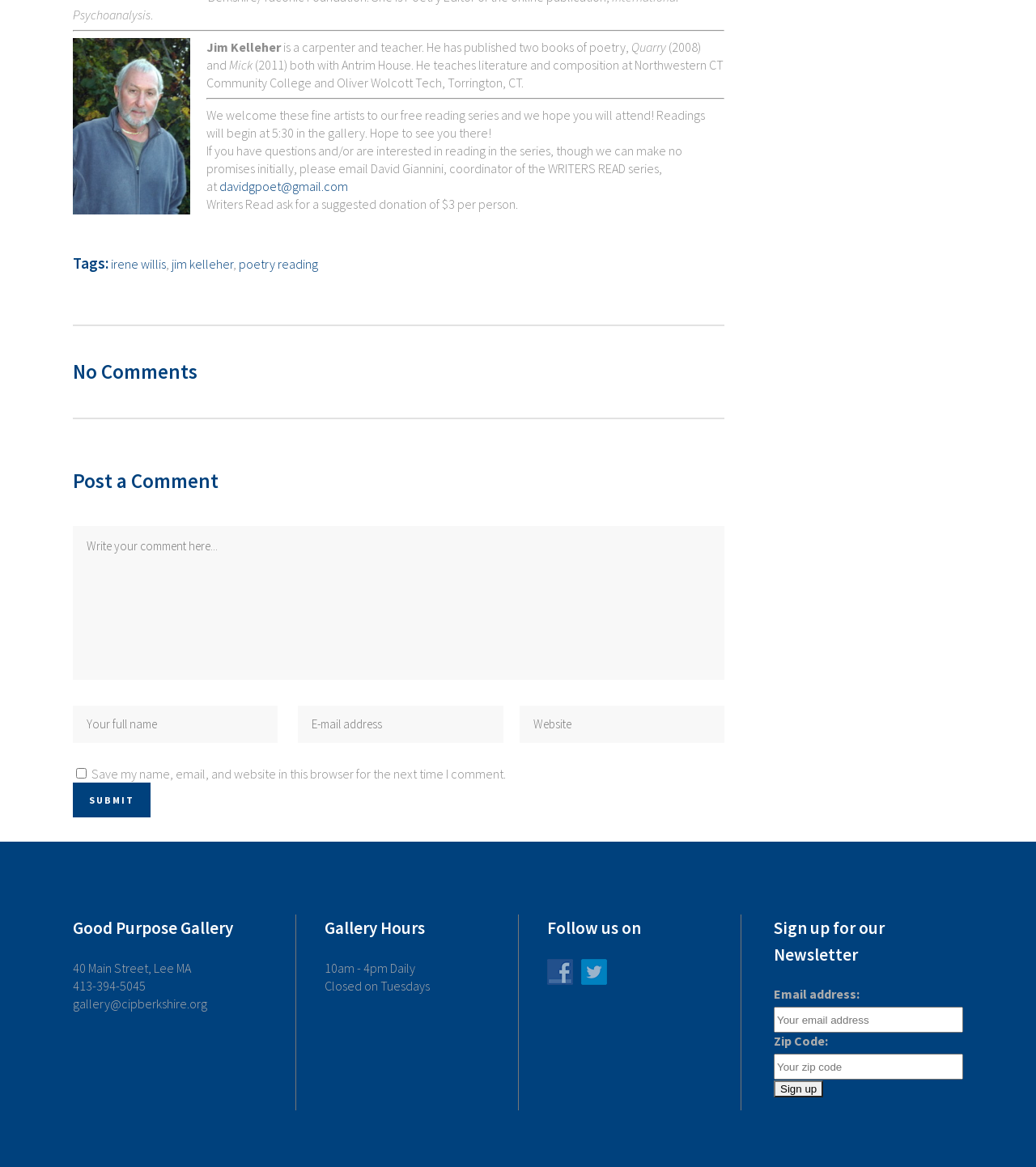What are the gallery hours?
Based on the screenshot, provide a one-word or short-phrase response.

10am - 4pm Daily